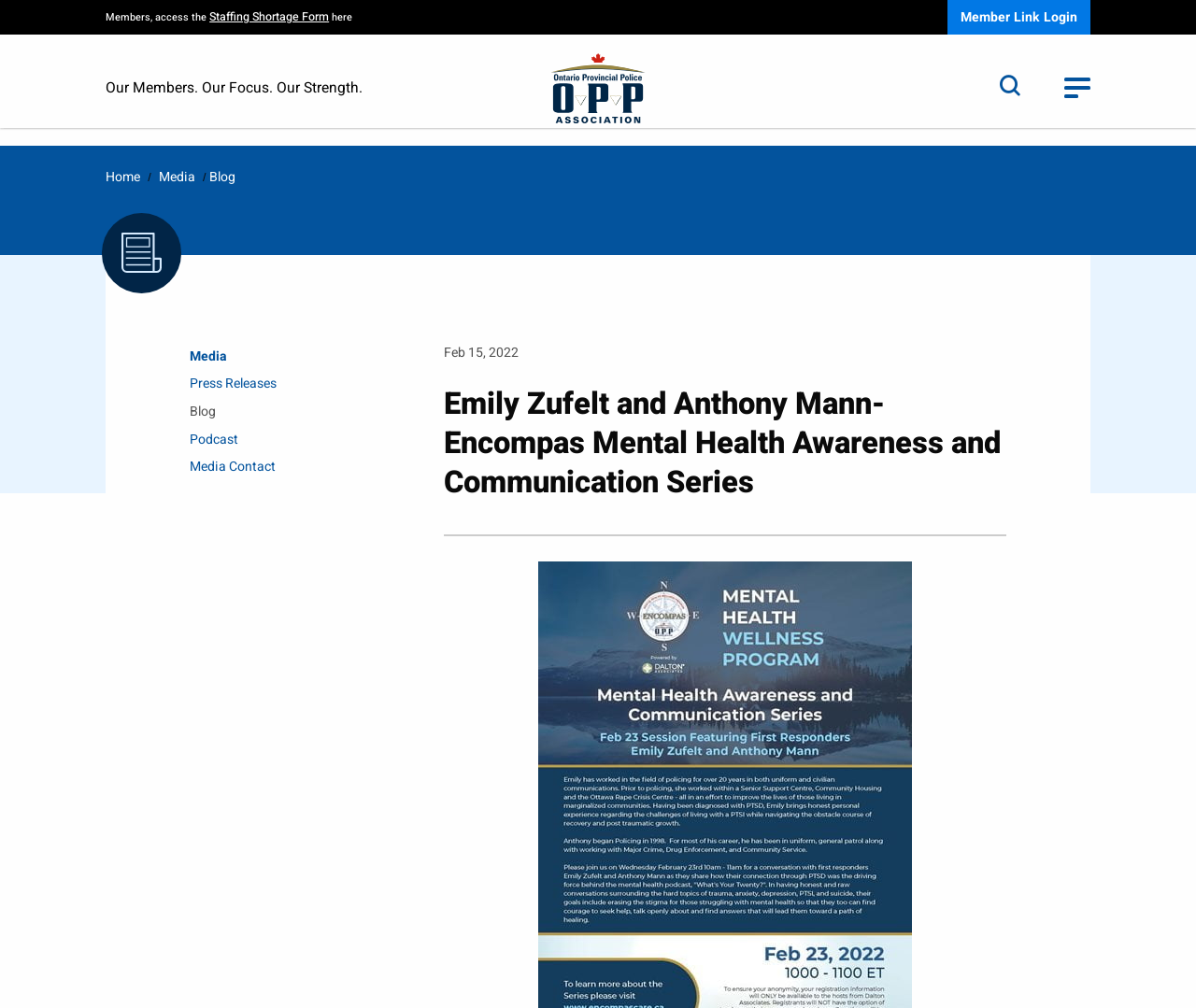Determine the bounding box coordinates of the region I should click to achieve the following instruction: "read the blog". Ensure the bounding box coordinates are four float numbers between 0 and 1, i.e., [left, top, right, bottom].

[0.175, 0.166, 0.197, 0.186]